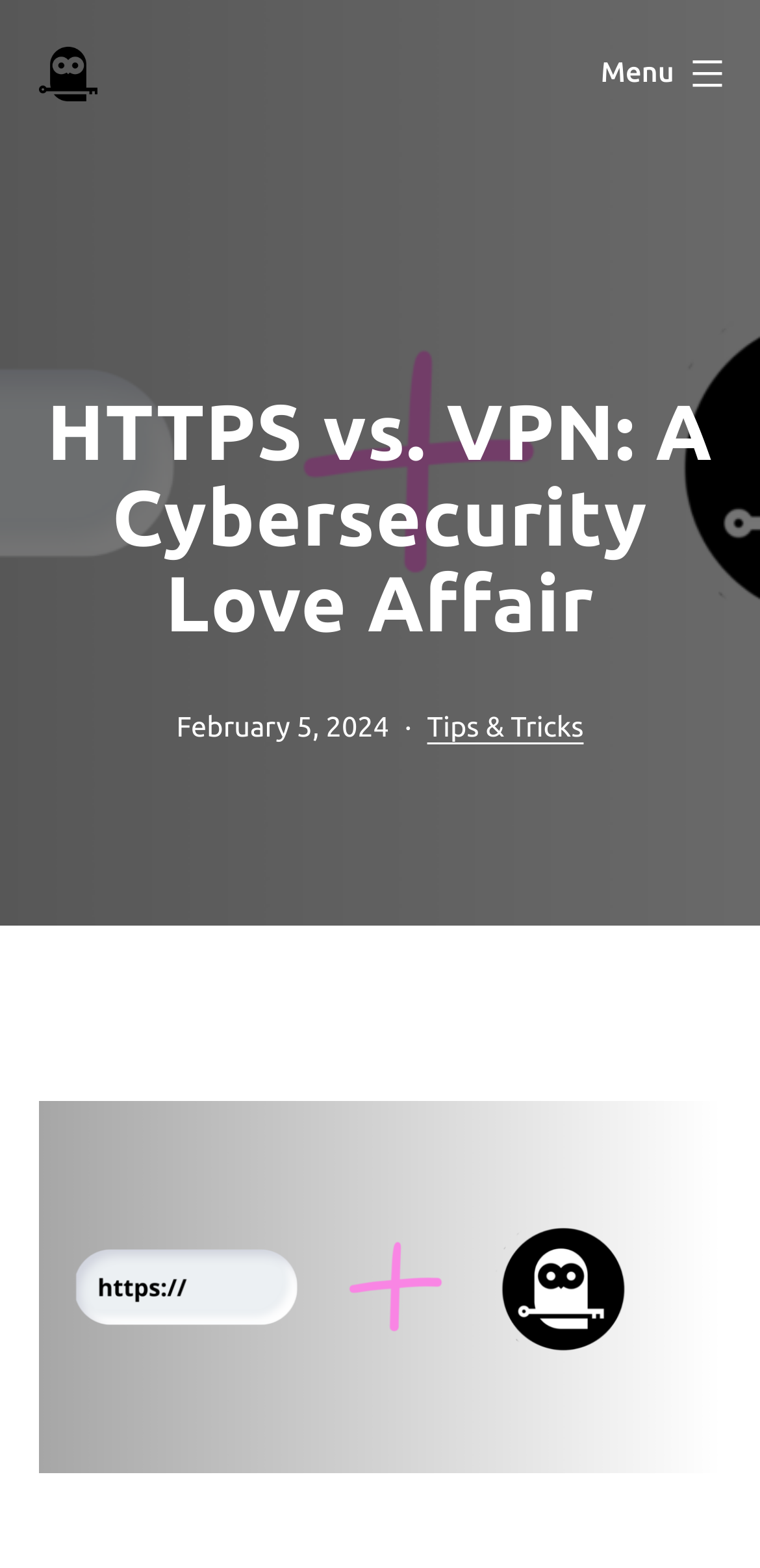Locate the UI element that matches the description Menu Close in the webpage screenshot. Return the bounding box coordinates in the format (top-left x, top-left y, bottom-right x, bottom-right y), with values ranging from 0 to 1.

[0.752, 0.019, 1.0, 0.074]